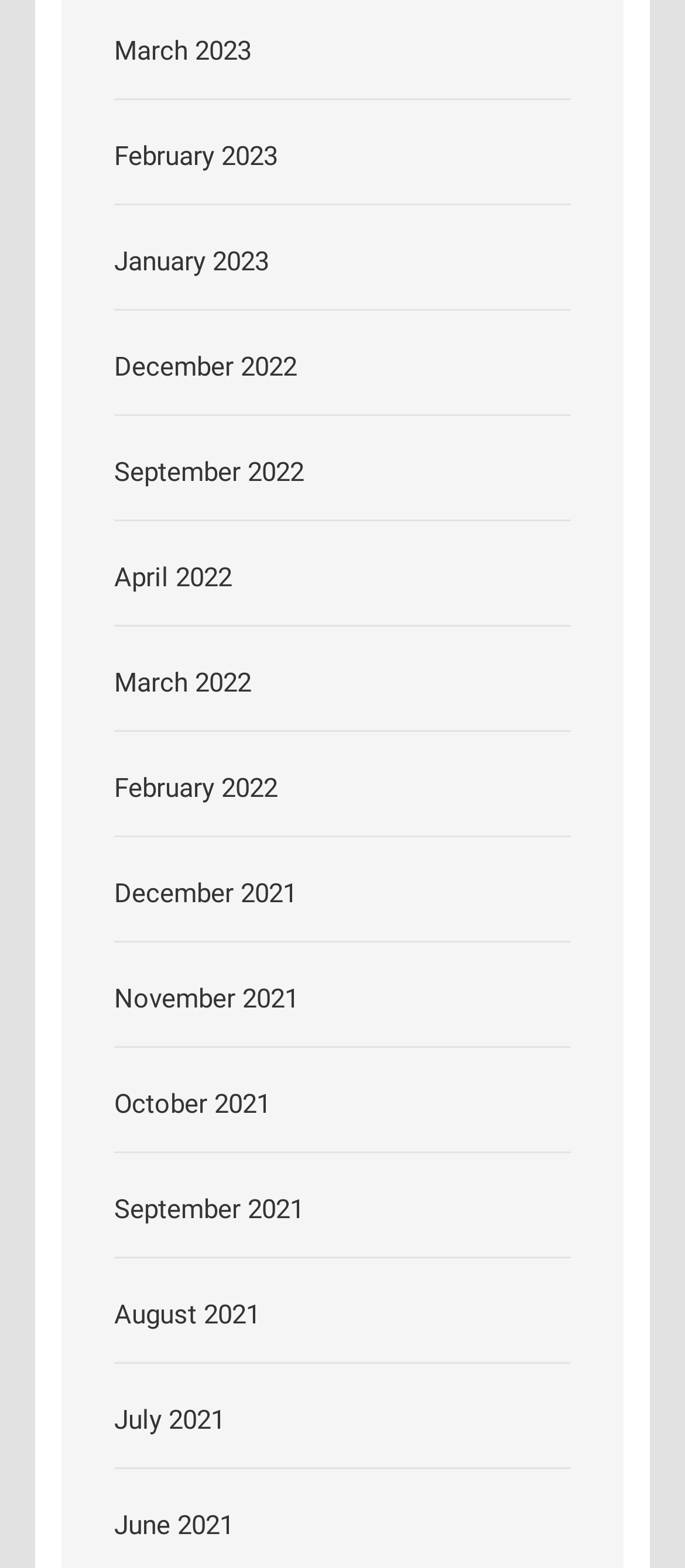Identify the bounding box coordinates of the part that should be clicked to carry out this instruction: "go to February 2022".

[0.167, 0.492, 0.405, 0.512]